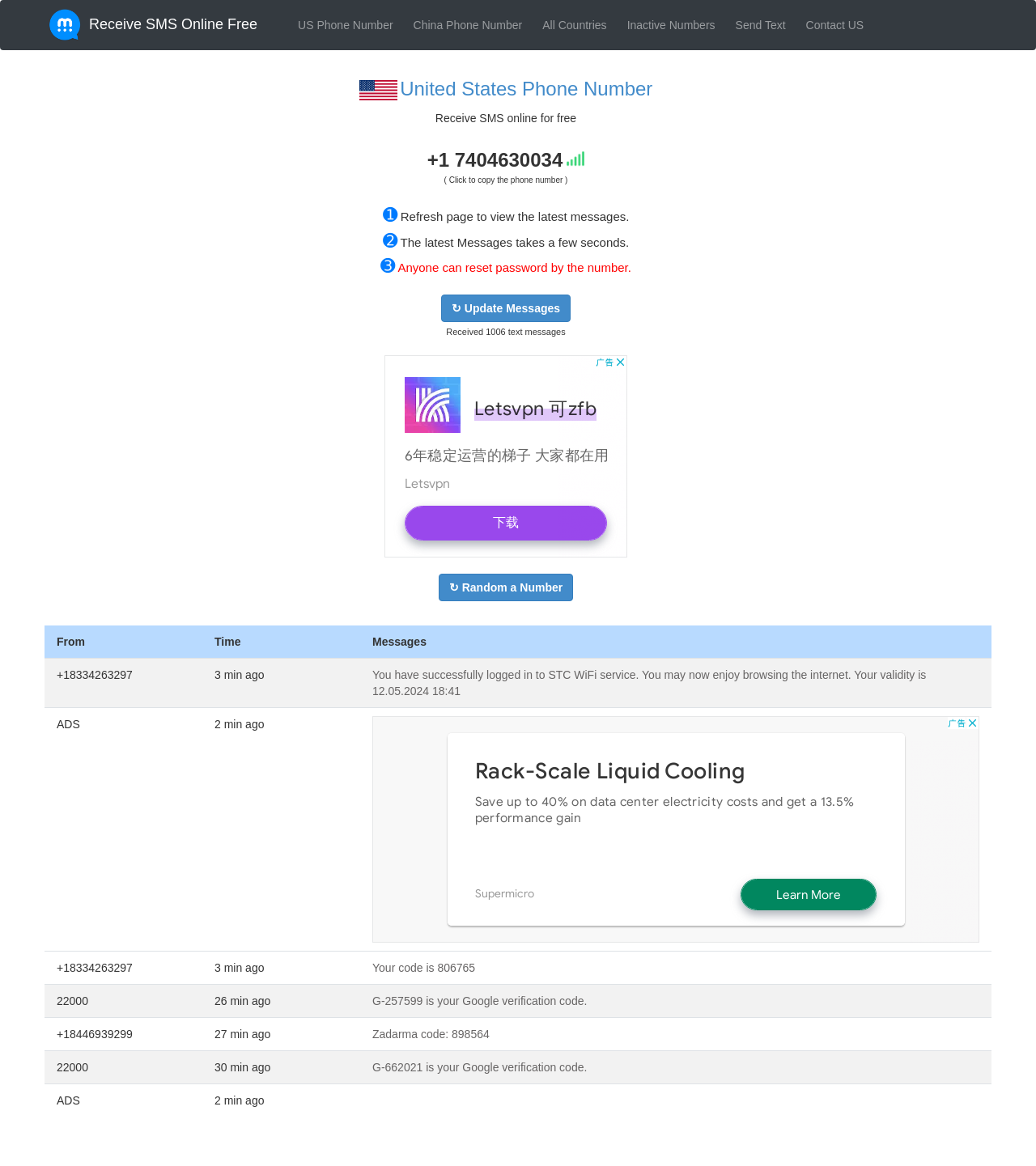Identify the bounding box coordinates for the element you need to click to achieve the following task: "Click Random a Number". The coordinates must be four float values ranging from 0 to 1, formatted as [left, top, right, bottom].

[0.423, 0.492, 0.553, 0.516]